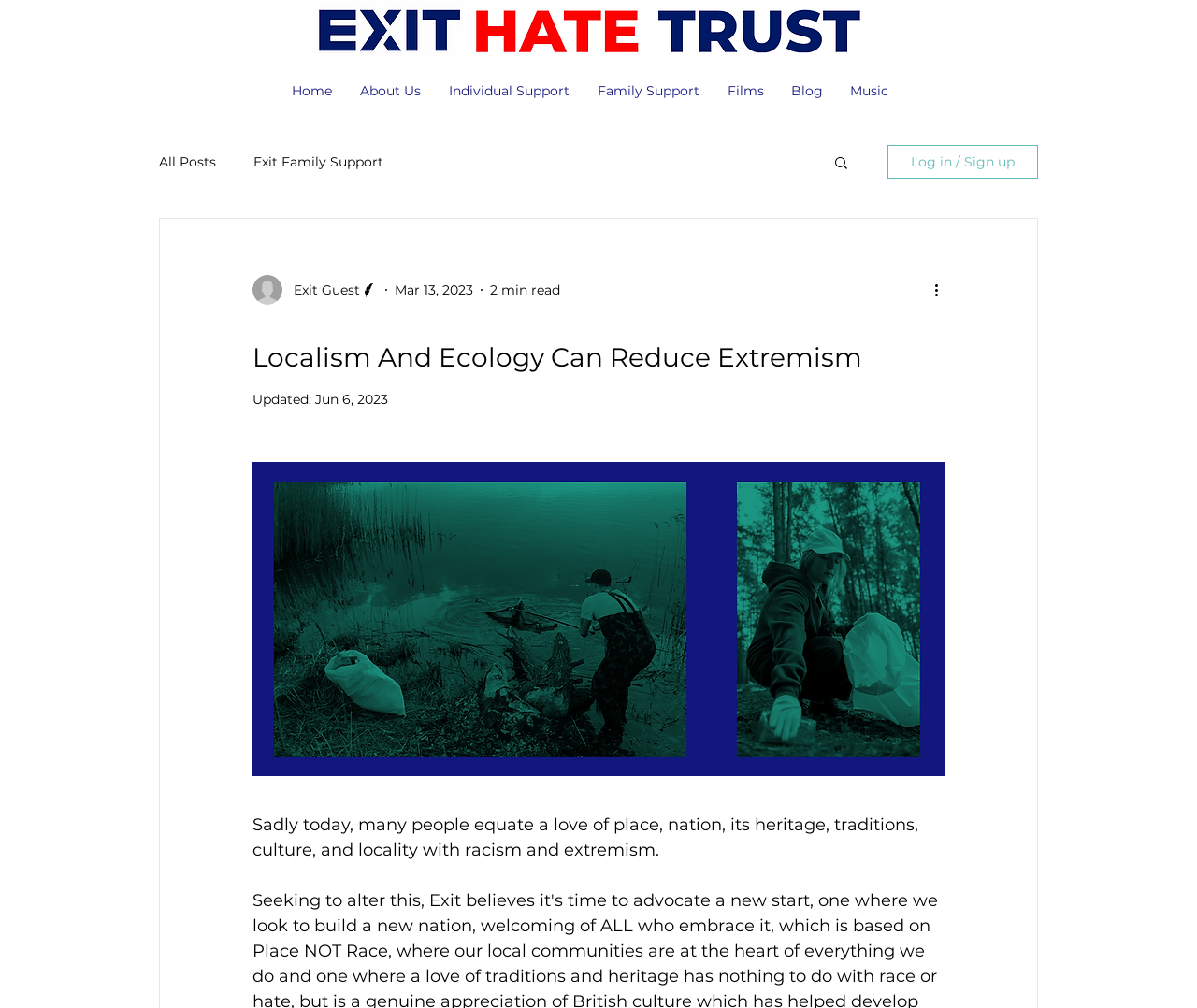Please identify the bounding box coordinates of the area that needs to be clicked to follow this instruction: "Search for something".

[0.695, 0.153, 0.71, 0.173]